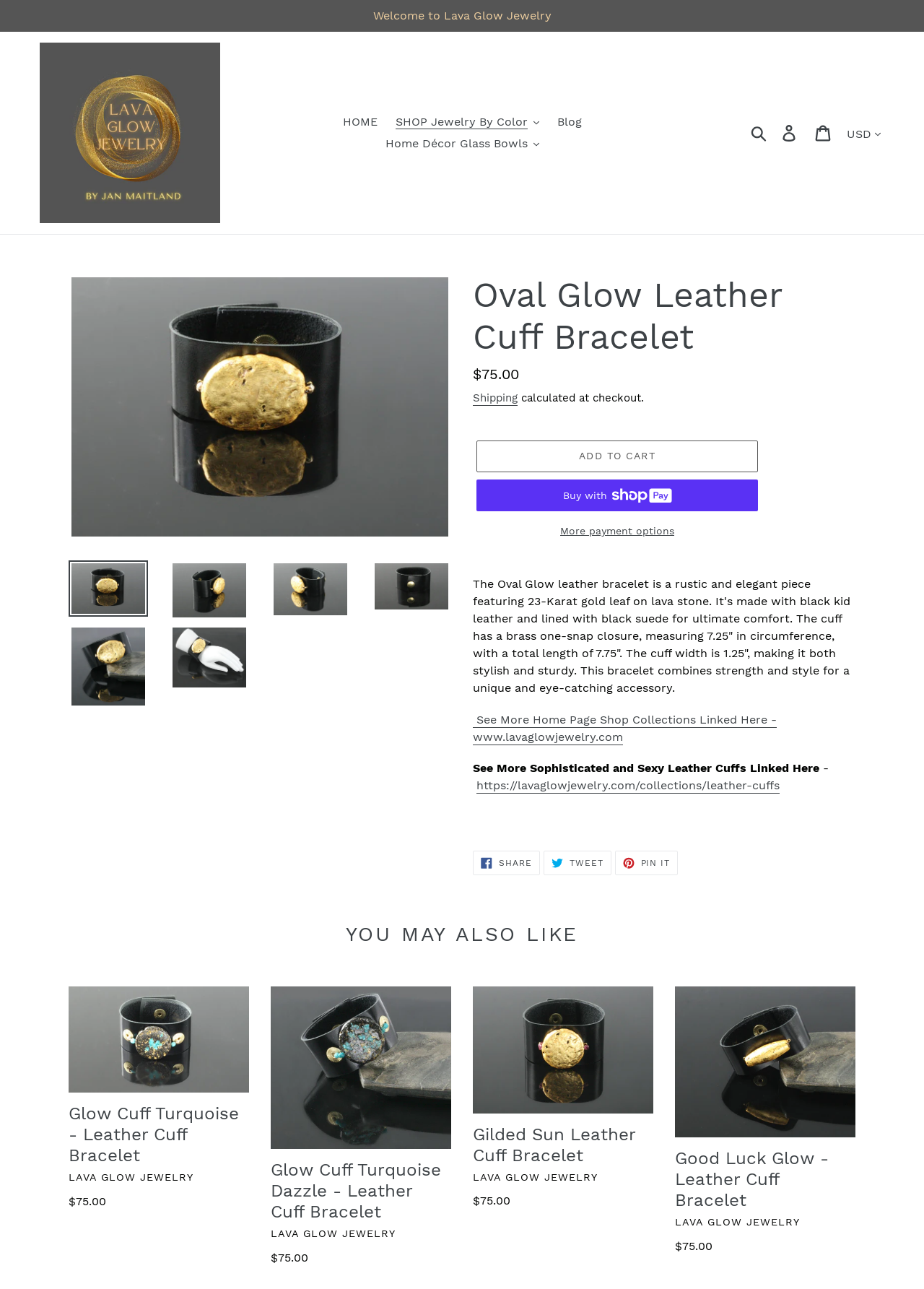What is the price of the Oval Glow Leather Cuff Bracelet?
Please provide a detailed and thorough answer to the question.

I found the answer by looking at the product information section, which displays the regular price of the Oval Glow Leather Cuff Bracelet as $75.00.